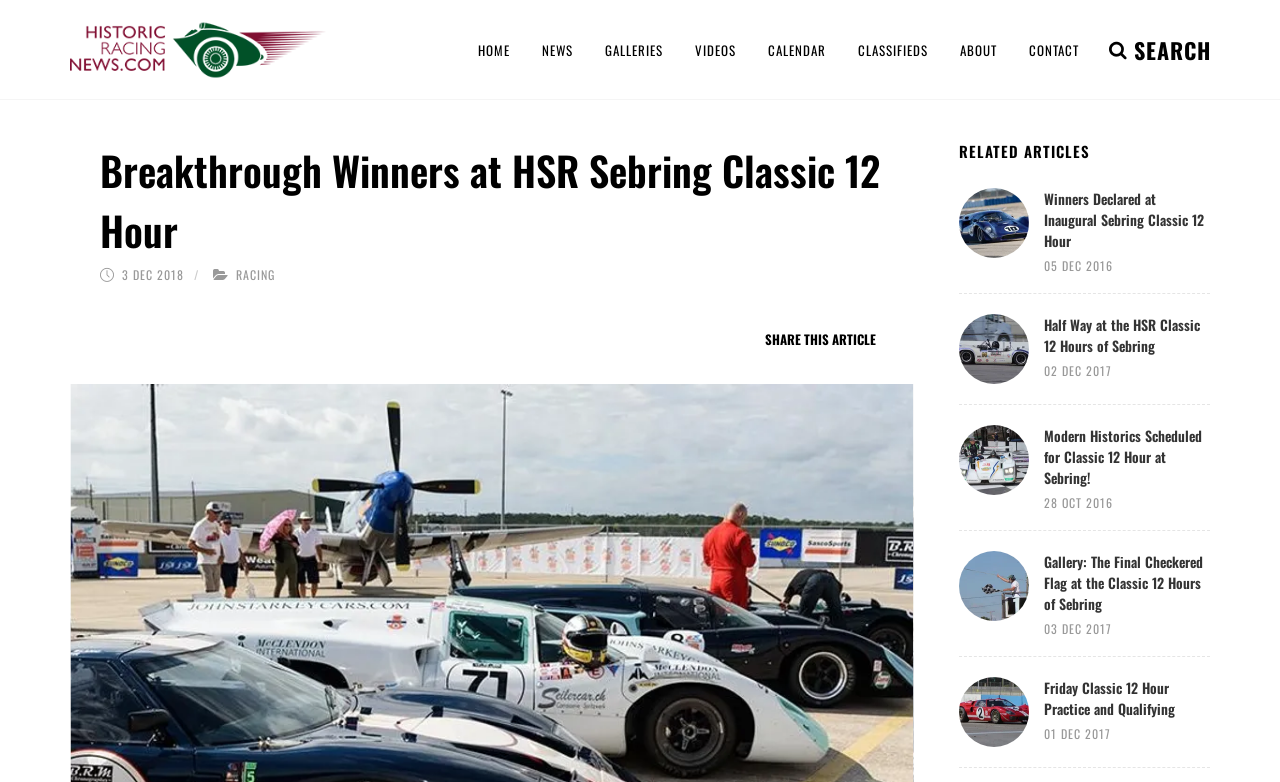Indicate the bounding box coordinates of the element that needs to be clicked to satisfy the following instruction: "View the related article about Lola T70 Mk111B". The coordinates should be four float numbers between 0 and 1, i.e., [left, top, right, bottom].

[0.749, 0.24, 0.804, 0.329]